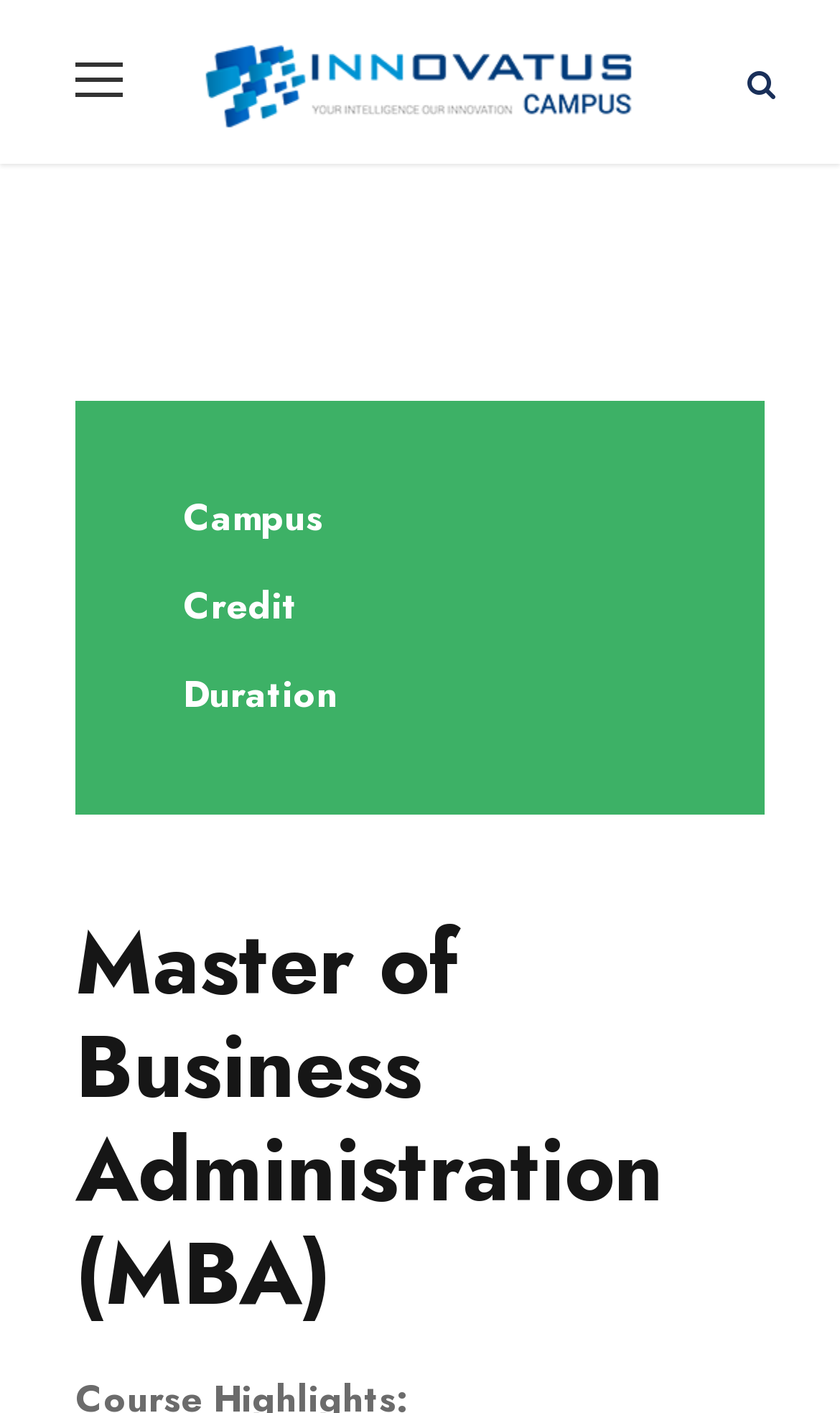Provide a brief response using a word or short phrase to this question:
What is the degree program mentioned on the webpage?

MBA